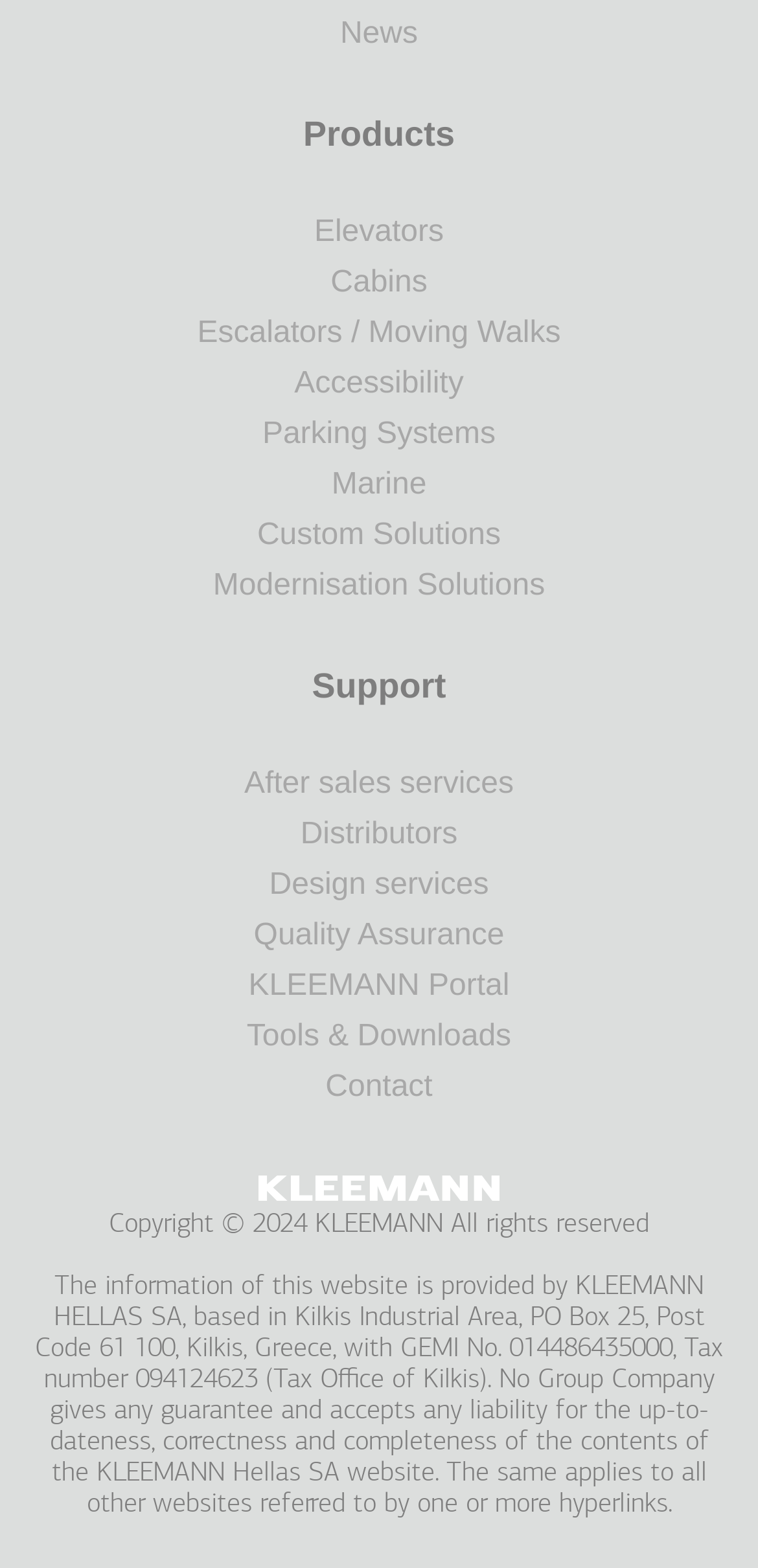Identify the bounding box coordinates for the region to click in order to carry out this instruction: "View Contact information". Provide the coordinates using four float numbers between 0 and 1, formatted as [left, top, right, bottom].

[0.041, 0.678, 0.959, 0.71]